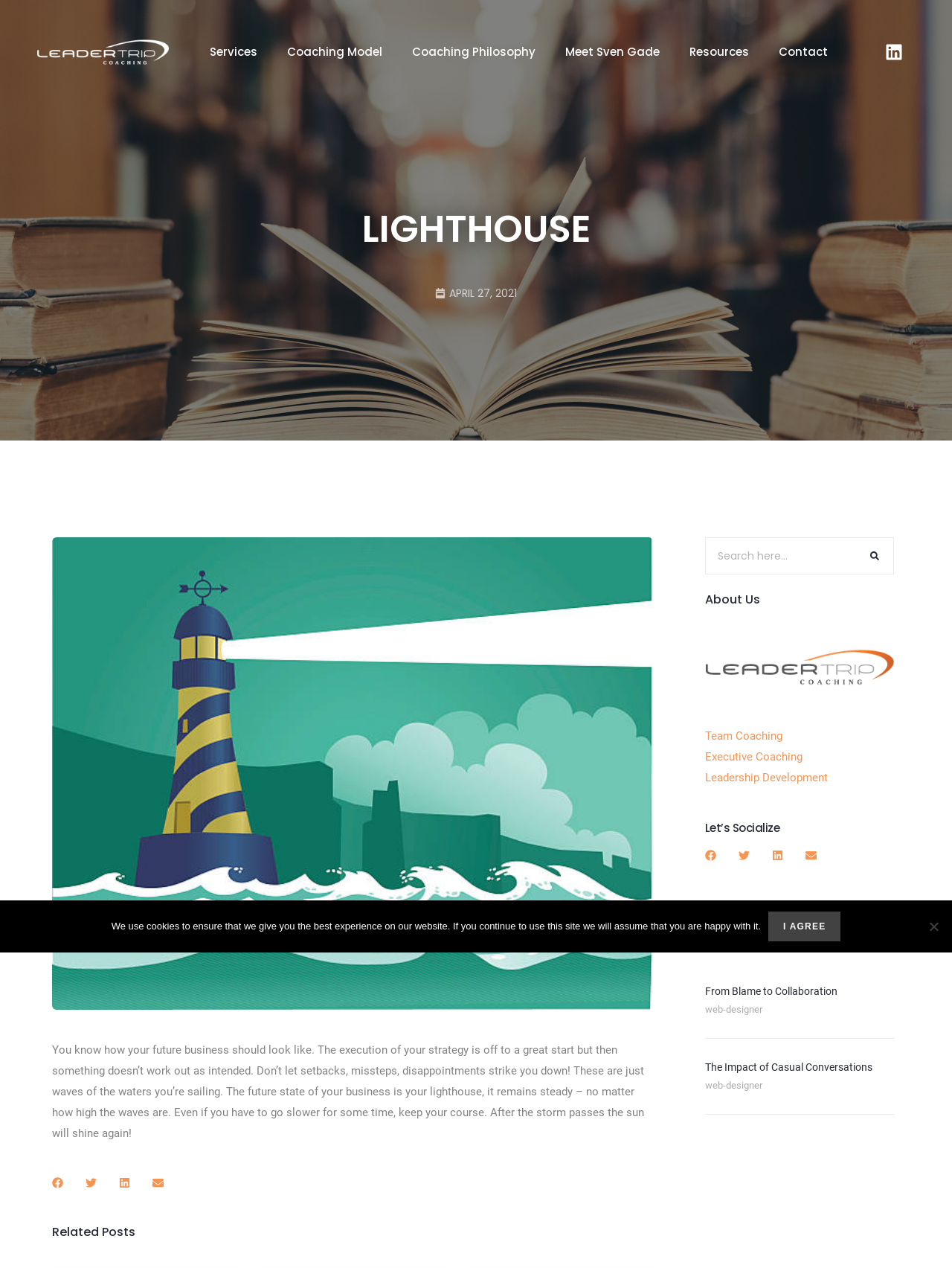Please identify the bounding box coordinates of the clickable area that will fulfill the following instruction: "Share on facebook". The coordinates should be in the format of four float numbers between 0 and 1, i.e., [left, top, right, bottom].

[0.043, 0.919, 0.078, 0.946]